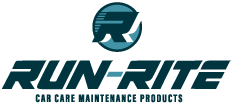What is the focus of the brand's products?
Based on the visual, give a brief answer using one word or a short phrase.

Engine protection and maintenance